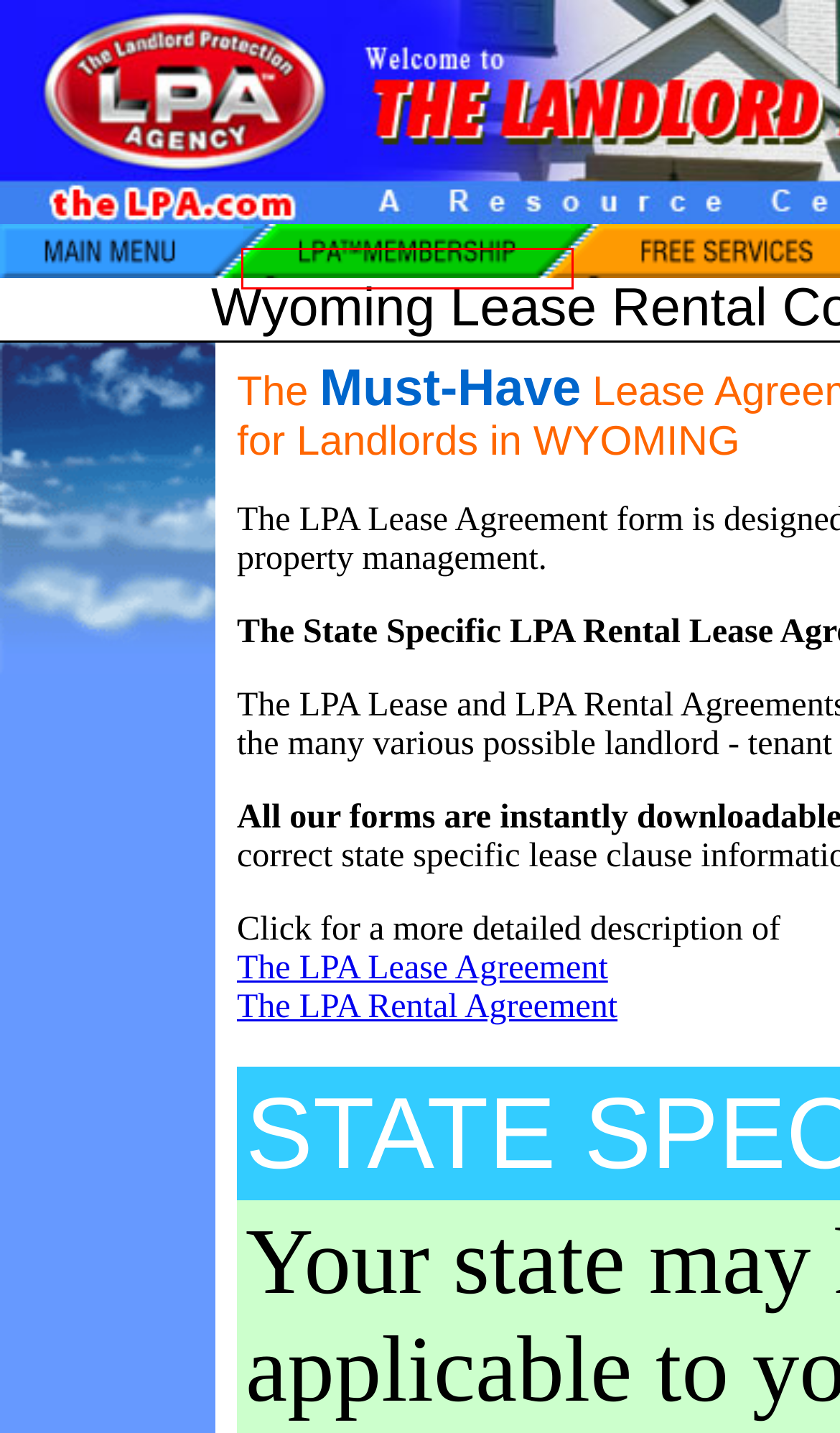You have a screenshot of a webpage with a red bounding box around a UI element. Determine which webpage description best matches the new webpage that results from clicking the element in the bounding box. Here are the candidates:
A. The Landlord Protection Agency -- Shopping Cart
B. The Professionals Business Directory
C. LANDLORD PROTECTION AGENCY, Rental Forms, Credit Reports
D. Subscribe to Our Free Landlord Newsletter
E. Free Landlord Forms
F. Landlord Attorney Directory | Evictions | Landlord Tenant Law
G. Membership in The Landlord Protection Agency
H. Landlord Tenant Law State by State

G